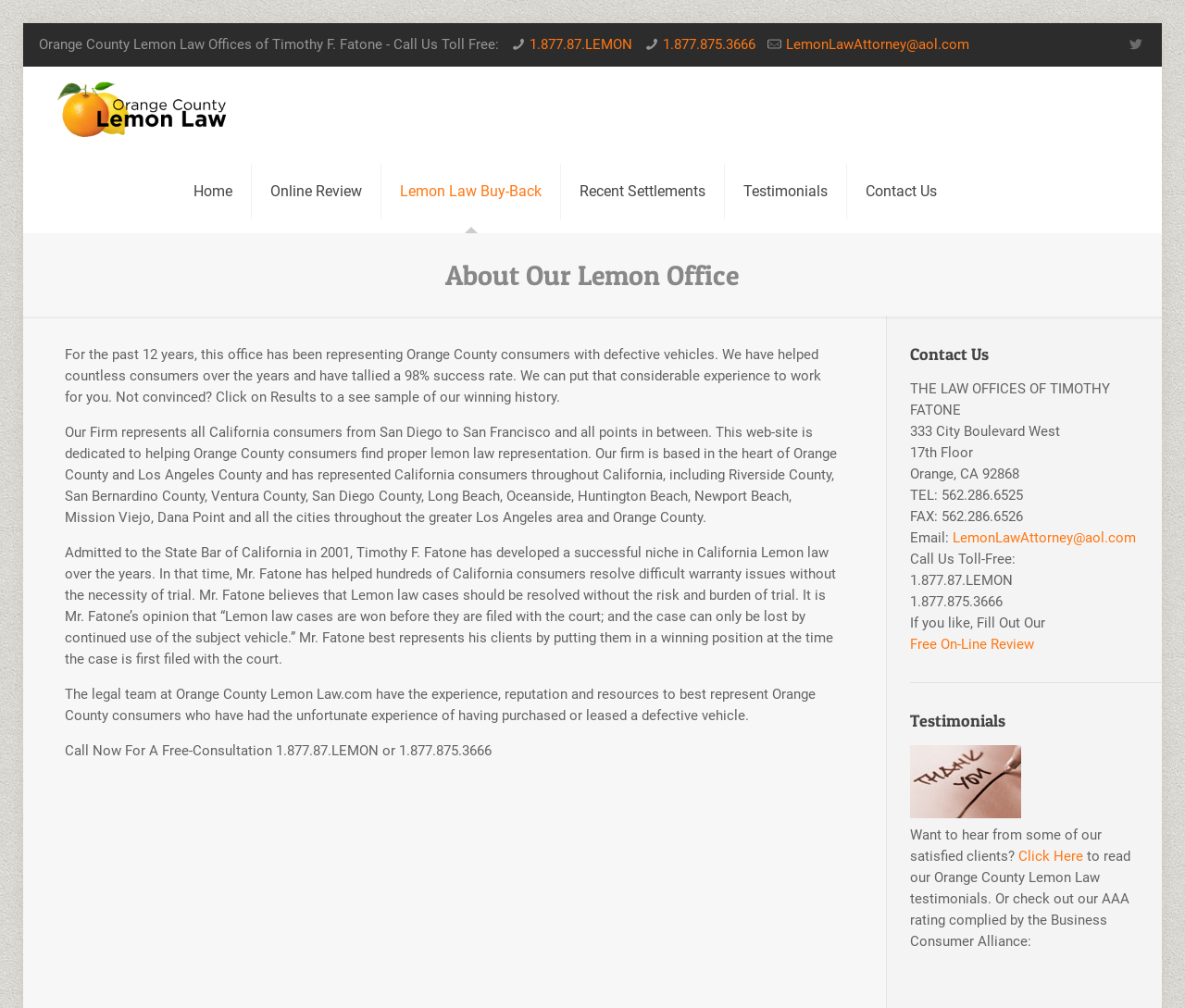Describe all the key features of the webpage in detail.

This webpage is about the Orange County Lemon Law Offices of Timothy F. Fatone, a law firm specializing in California Lemon Law. At the top of the page, there is a header section with the firm's name and contact information, including phone numbers and an email address. Below this, there is a navigation menu with links to different sections of the website, such as "Home", "Online Review", "Lemon Law Buy-Back", "Recent Settlements", "Testimonials", and "Contact Us".

The main content of the page is divided into several sections. The first section, "About Our Lemon Office", provides an overview of the law firm's experience and success rate in handling lemon law cases. This is followed by a section describing the firm's representation of California consumers, including those in Orange County, Los Angeles County, and other surrounding areas.

The next section is about Timothy F. Fatone, the founder of the law firm, and his experience and approach to handling lemon law cases. This is followed by a section highlighting the legal team's expertise and resources in representing Orange County consumers with defective vehicles.

Towards the bottom of the page, there is a section with contact information, including the law firm's address, phone numbers, fax number, and email address. There is also a call-to-action to schedule a free consultation.

On the right side of the page, there is a complementary section with a heading "Contact Us" and a subheading "THE LAW OFFICES OF TIMOTHY FATONE". This section provides additional contact information and a link to fill out an online review.

Finally, there is a section with testimonials from satisfied clients, including a link to read more testimonials and a rating from the Business Consumer Alliance.